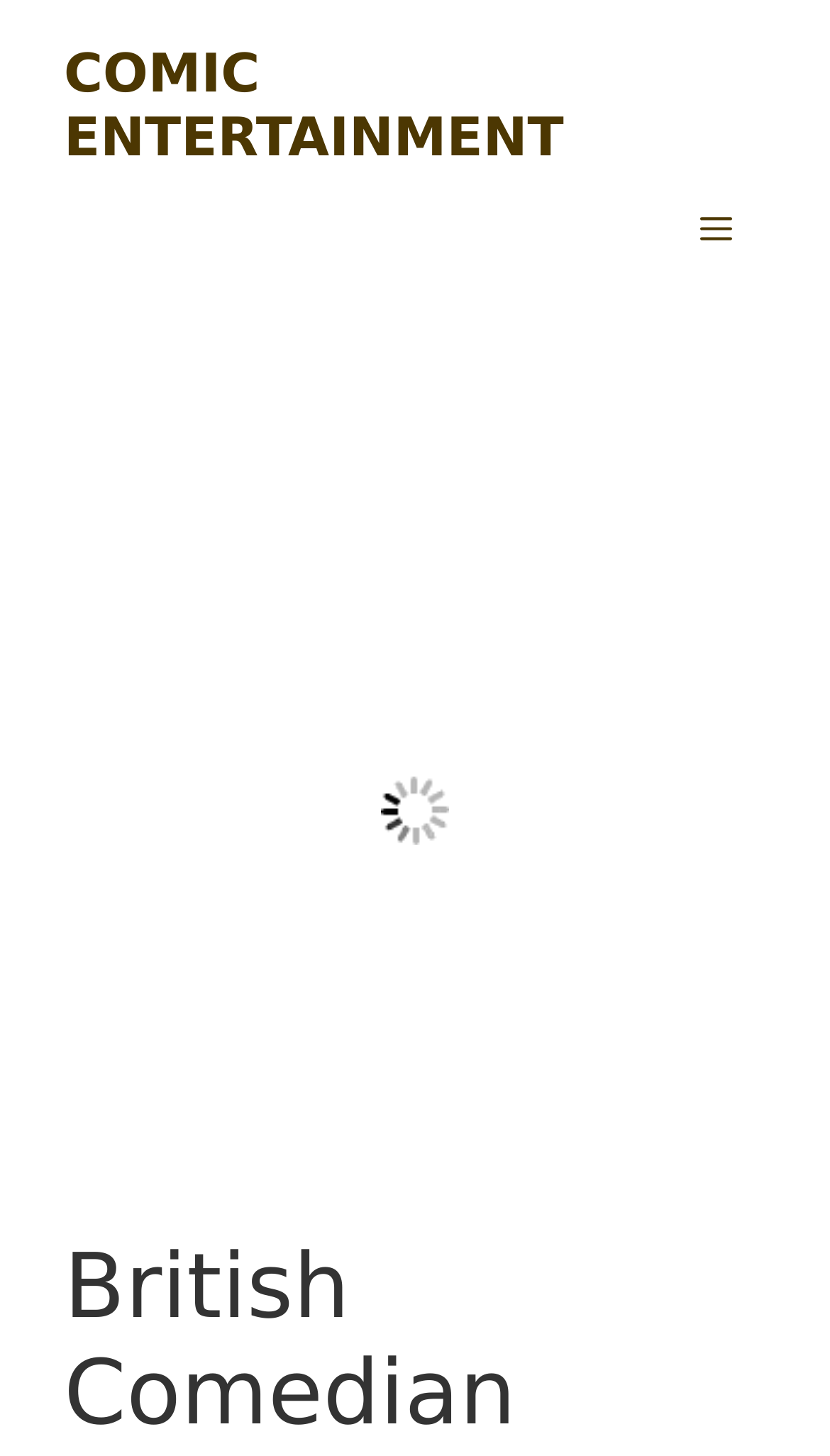Determine and generate the text content of the webpage's headline.

British Comedian Podcasts: 5 Must-Listen Shows Unveiled